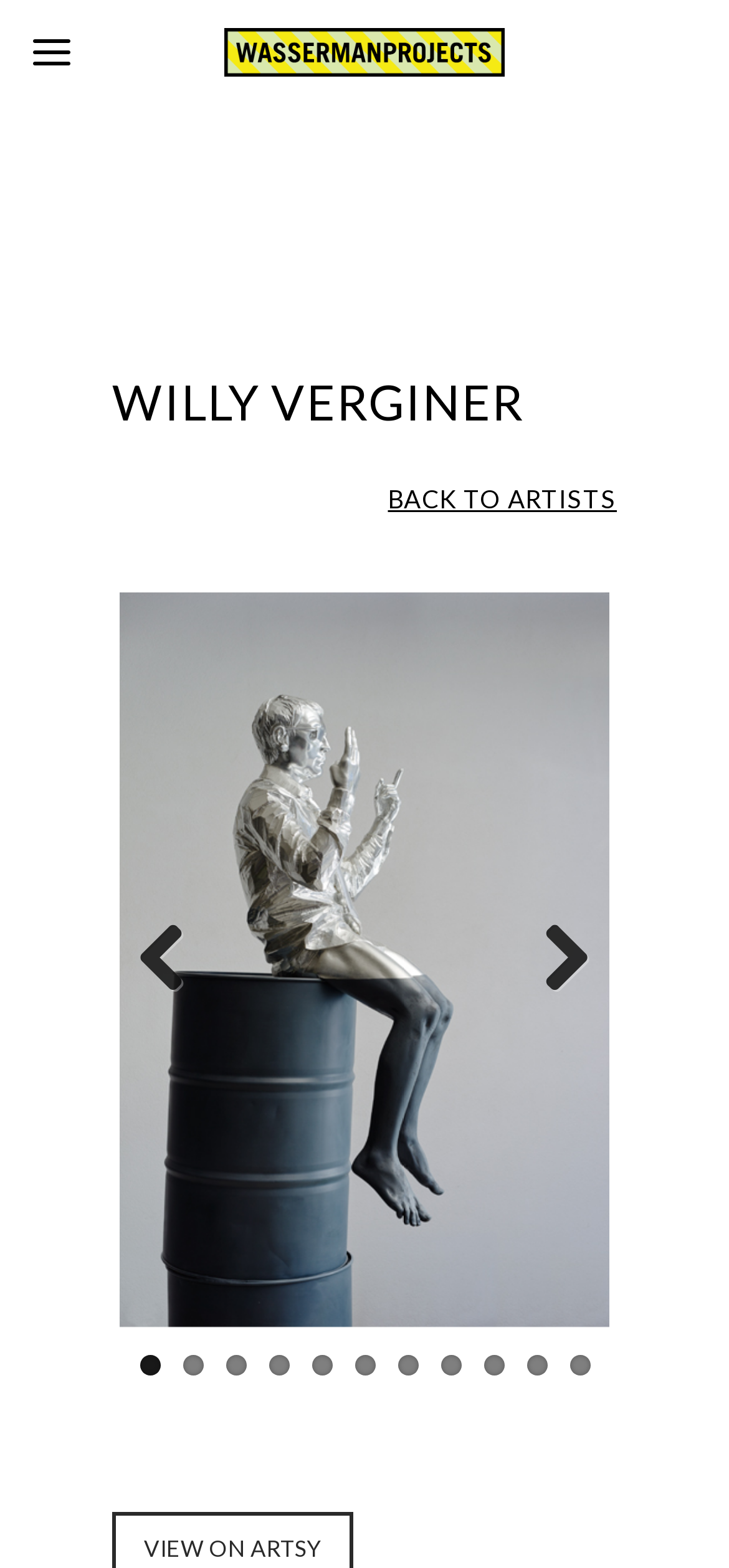What is the name of the artist featured on this page?
Based on the visual details in the image, please answer the question thoroughly.

The heading element on the page has the text 'WILLY VERGINER', which suggests that the artist featured on this page is Willy Verginer.